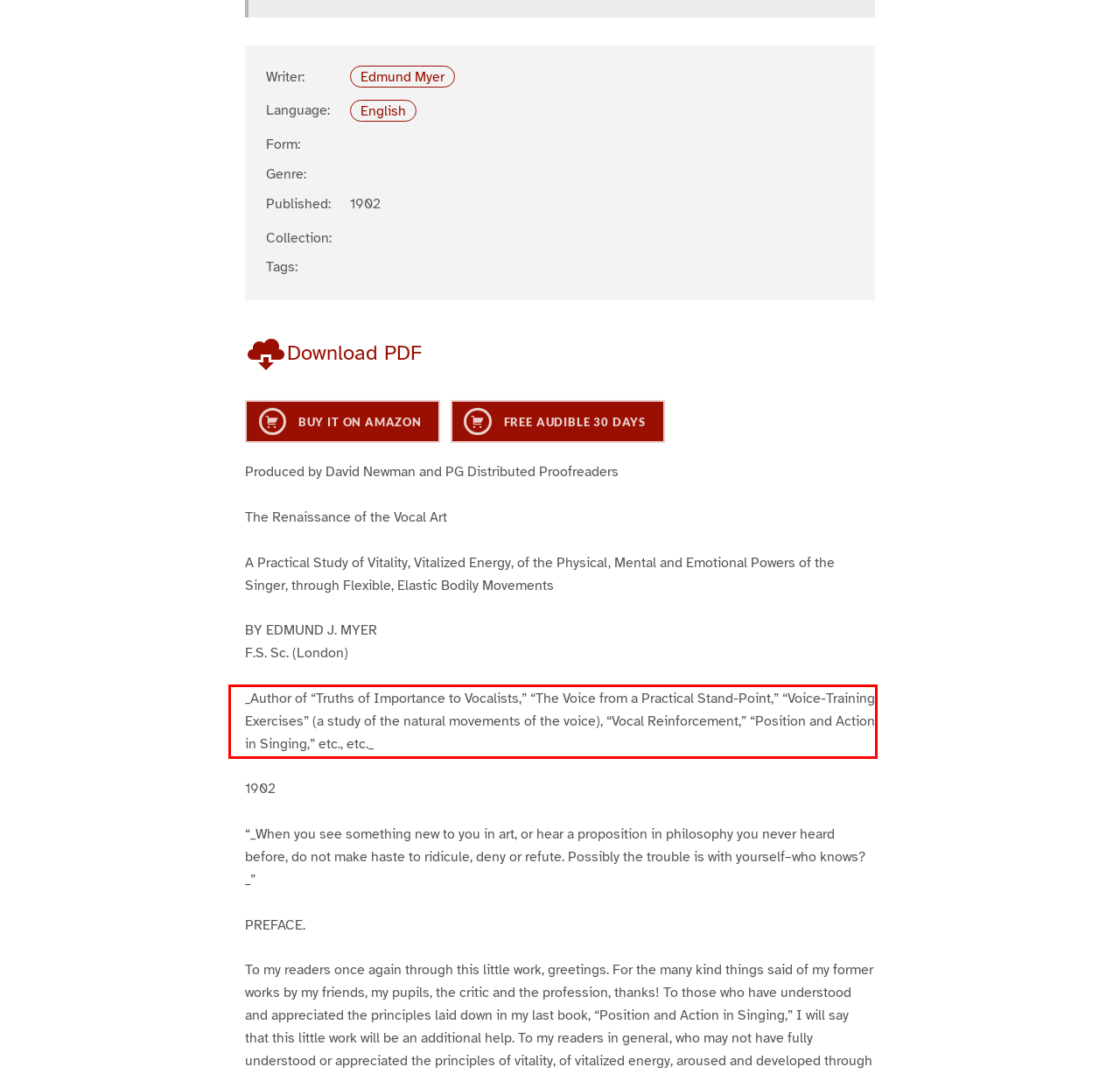There is a screenshot of a webpage with a red bounding box around a UI element. Please use OCR to extract the text within the red bounding box.

_Author of “Truths of Importance to Vocalists,” “The Voice from a Practical Stand-Point,” “Voice-Training Exercises” (a study of the natural movements of the voice), “Vocal Reinforcement,” “Position and Action in Singing,” etc., etc._